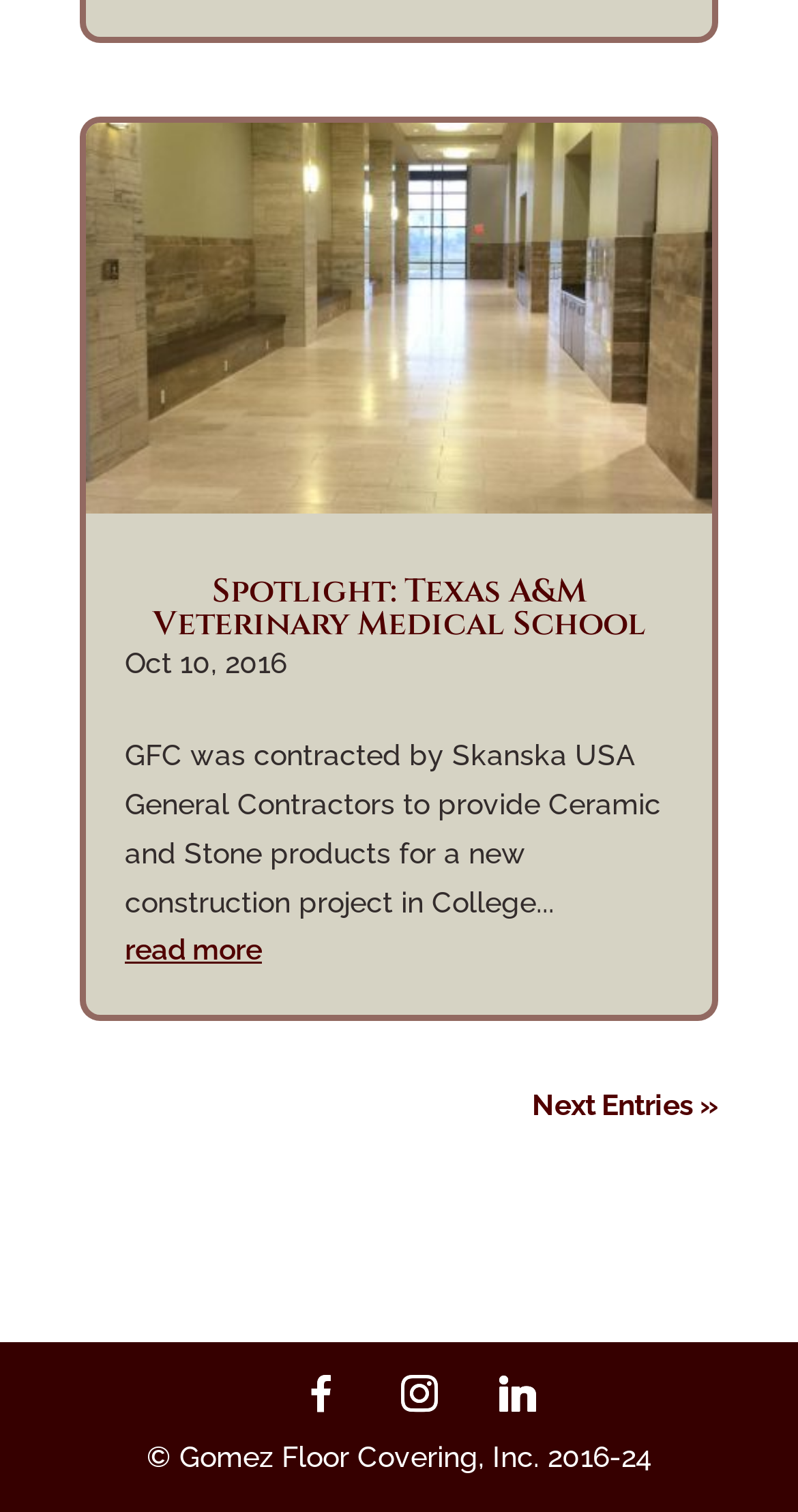Use a single word or phrase to answer the question: What is the text of the 'read more' link?

read more